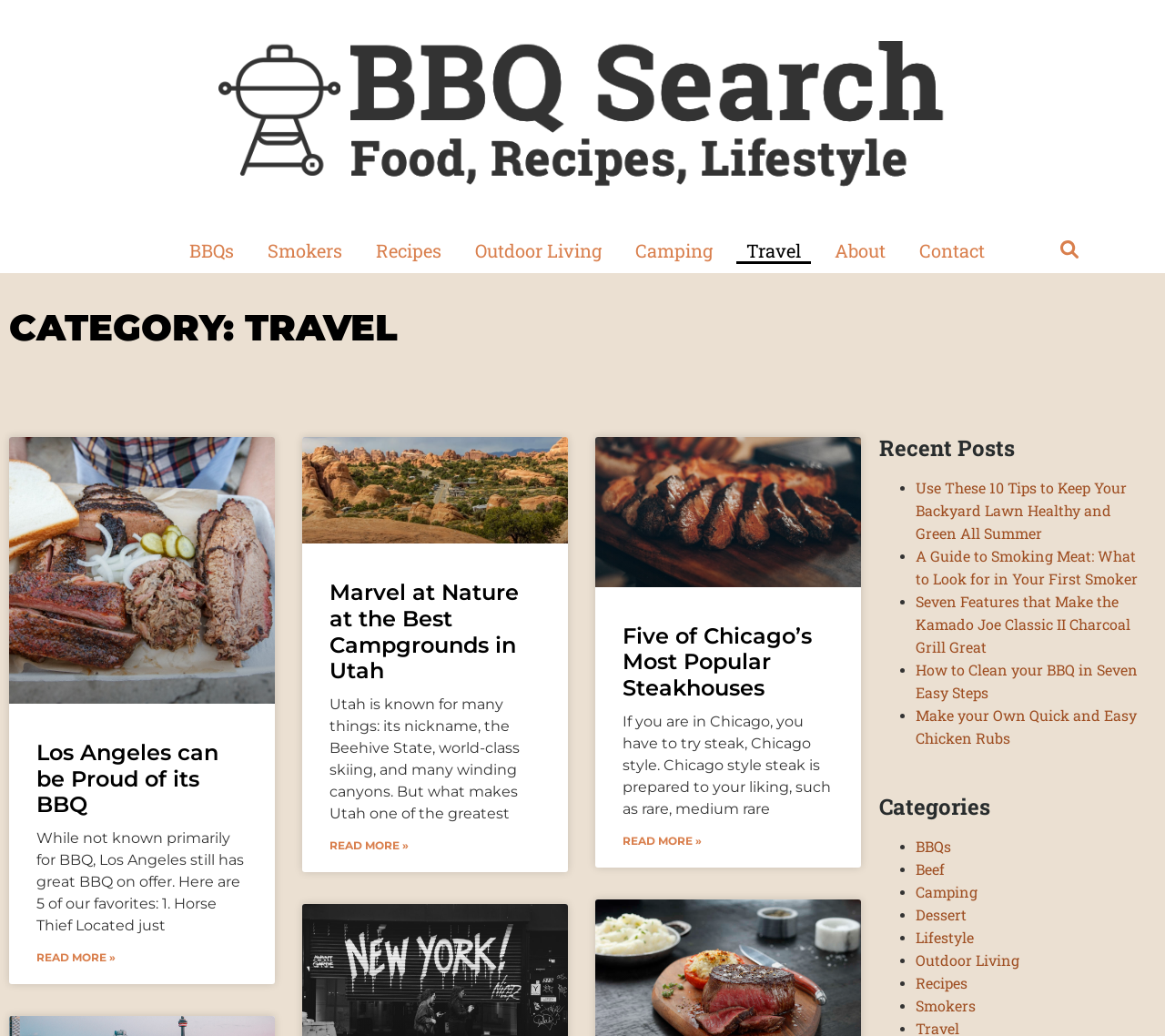Could you highlight the region that needs to be clicked to execute the instruction: "Check out Five of Chicago’s Most Popular Steakhouses"?

[0.534, 0.601, 0.697, 0.677]